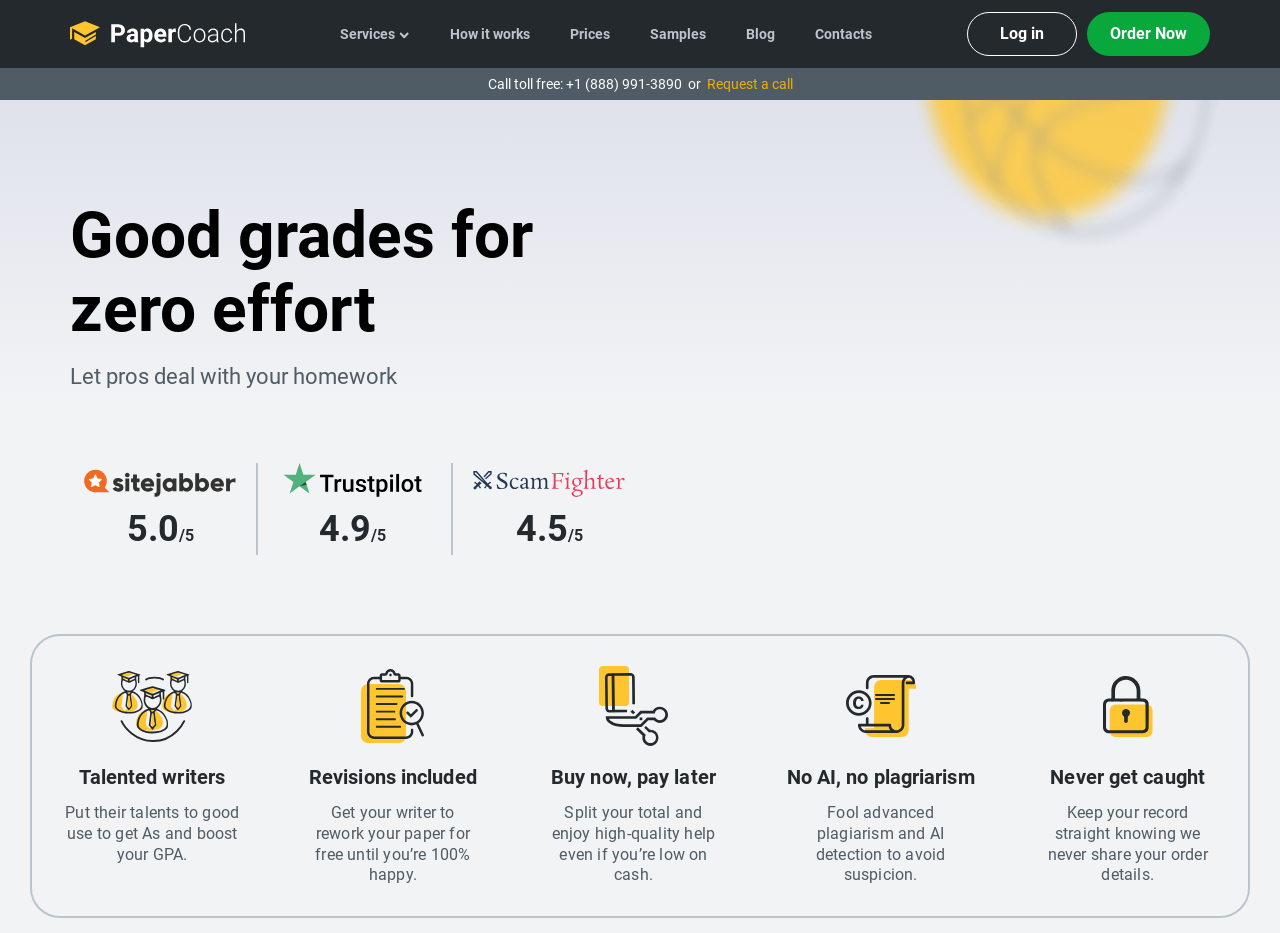What is the rating of the website on Trustpilot?
Please provide a comprehensive answer based on the information in the image.

The rating of the website on Trustpilot can be found in the middle of the webpage, where it says '4.9' out of 5, accompanied by the Trustpilot logo.